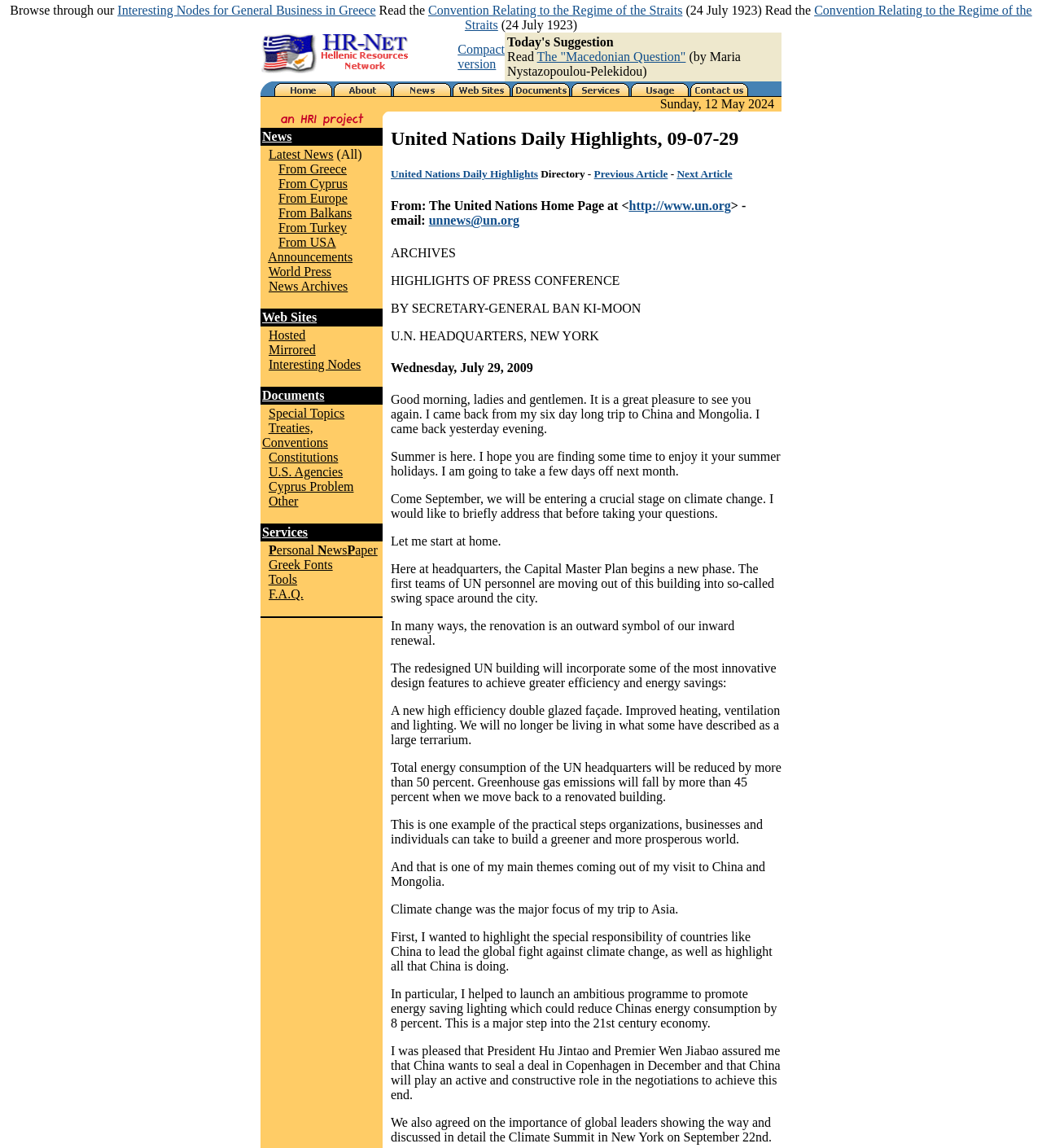Provide a brief response to the question below using a single word or phrase: 
What is the name of the network mentioned in the webpage?

HR-Net